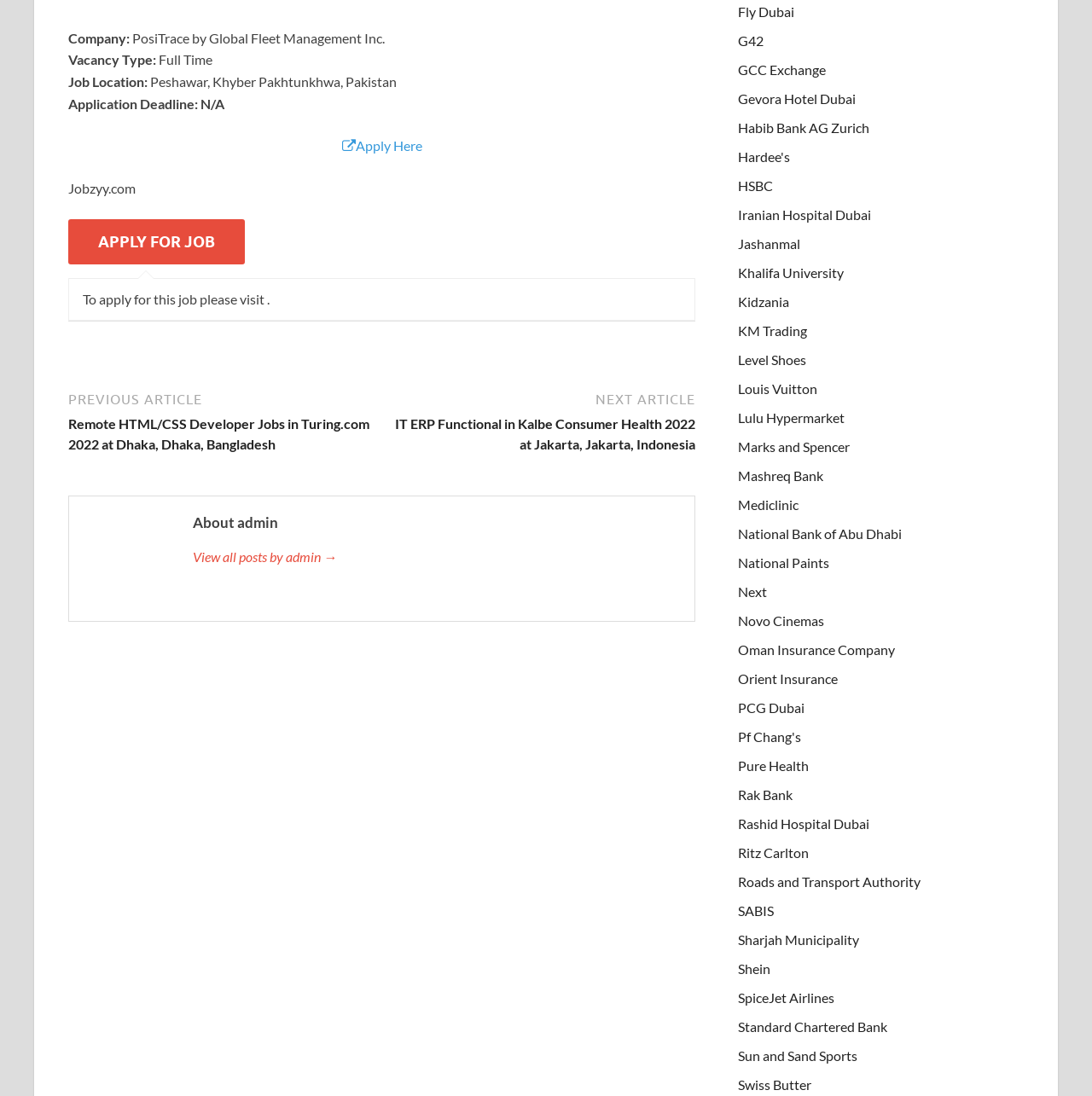What is the text on the button to apply for the job?
Can you offer a detailed and complete answer to this question?

I found the text on the button by looking at the button element with the text 'Apply for job' and its child StaticText element with the text 'APPLY FOR JOB'.